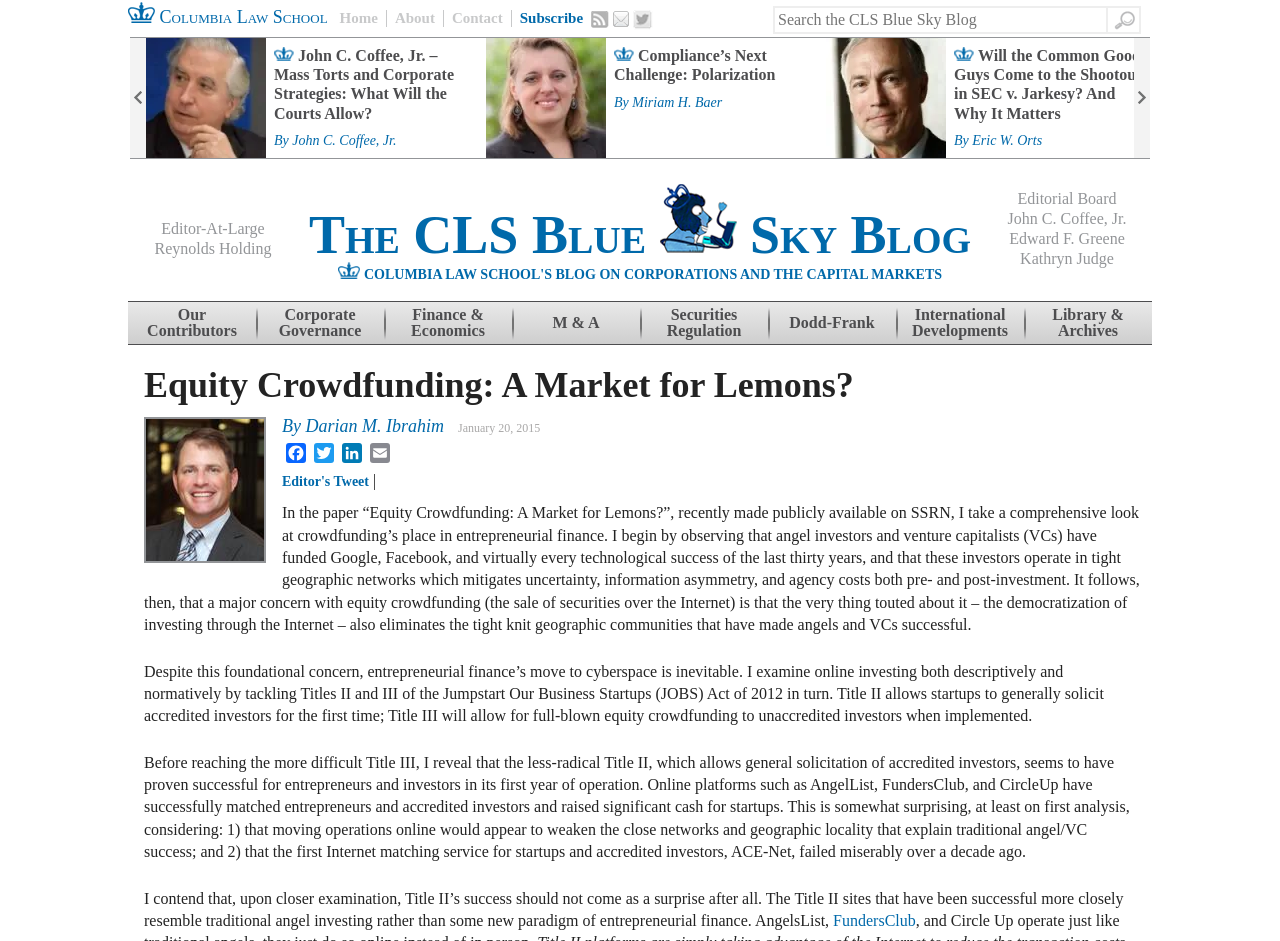Locate the bounding box coordinates of the area to click to fulfill this instruction: "Go to the previous page". The bounding box should be presented as four float numbers between 0 and 1, in the order [left, top, right, bottom].

[0.102, 0.04, 0.114, 0.168]